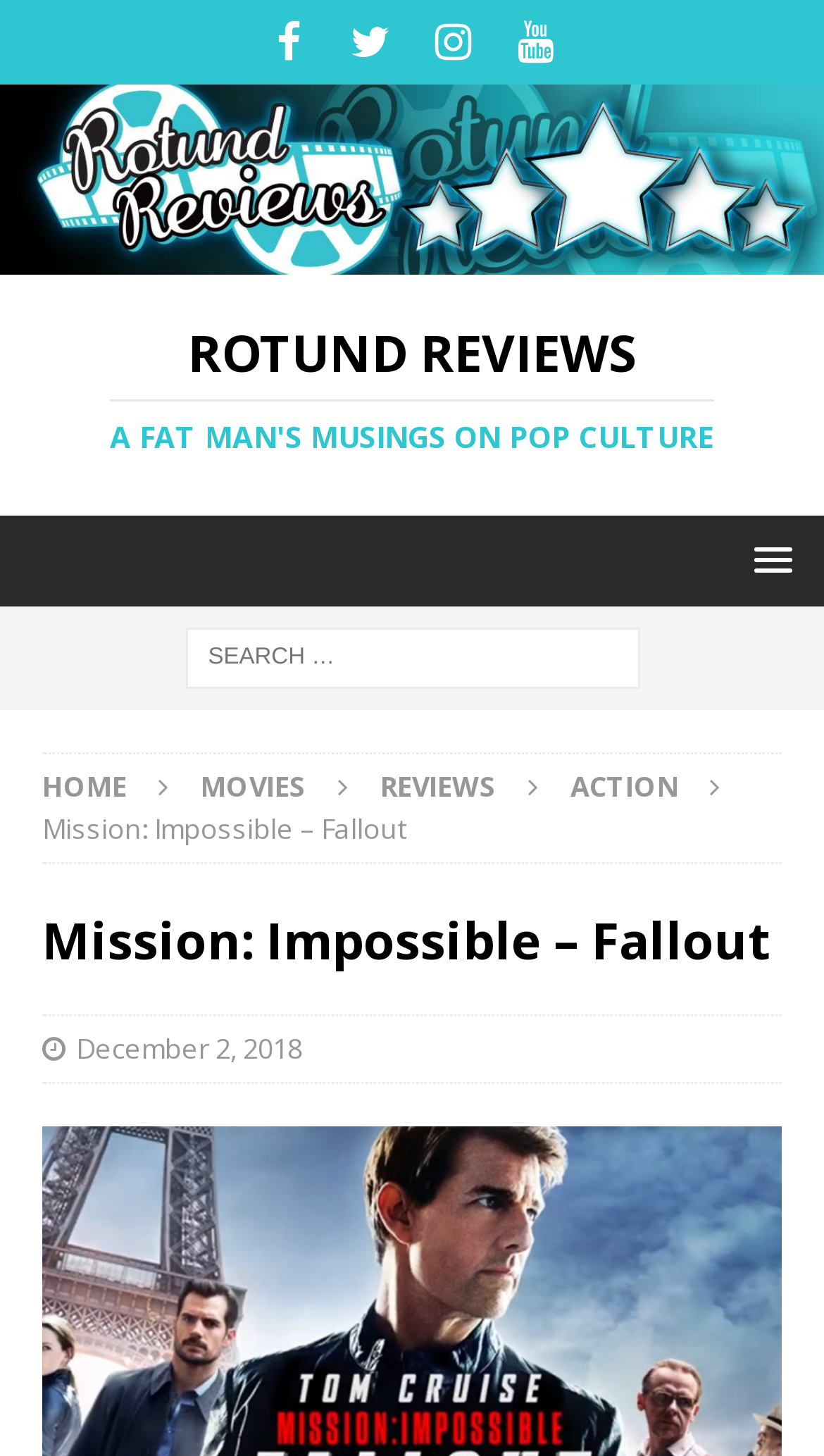Provide the bounding box coordinates of the HTML element this sentence describes: "parent_node: ROTUND REVIEWS title="Rotund Reviews"".

[0.0, 0.158, 1.0, 0.186]